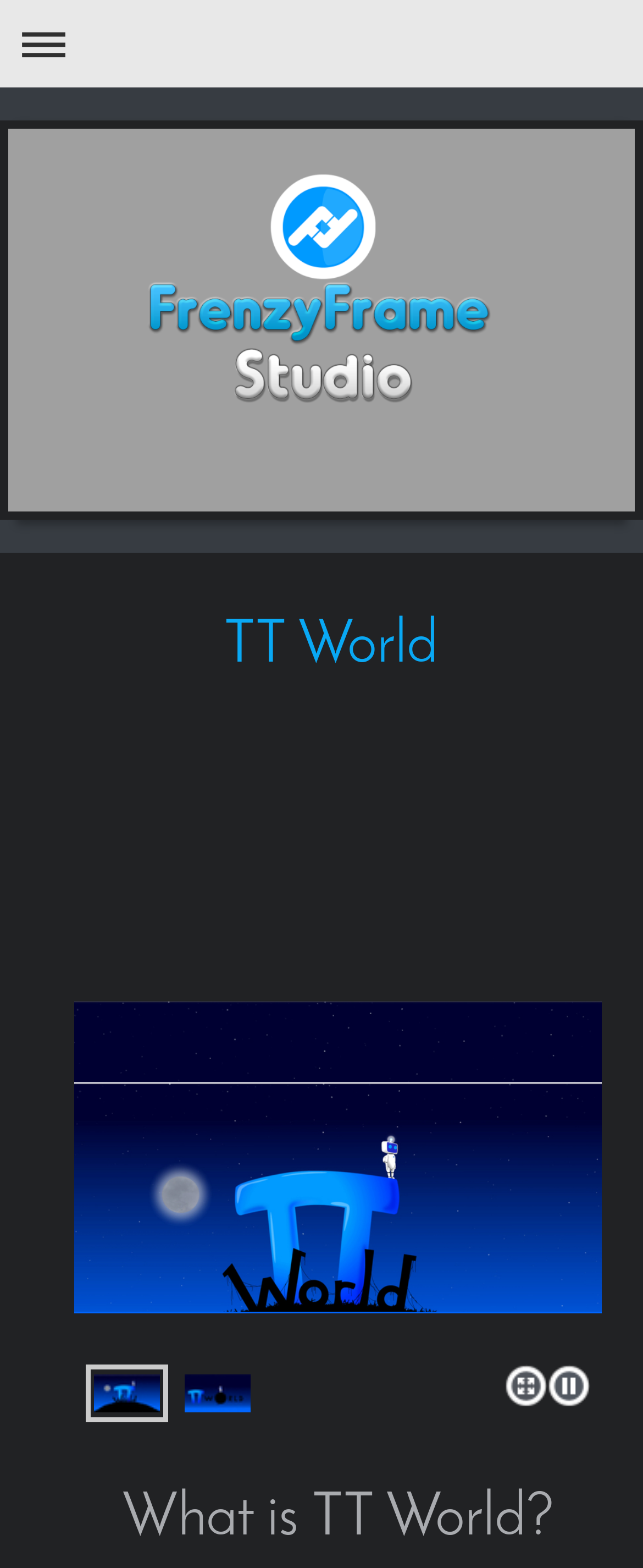Please respond to the question using a single word or phrase:
Is the navigation section open?

No